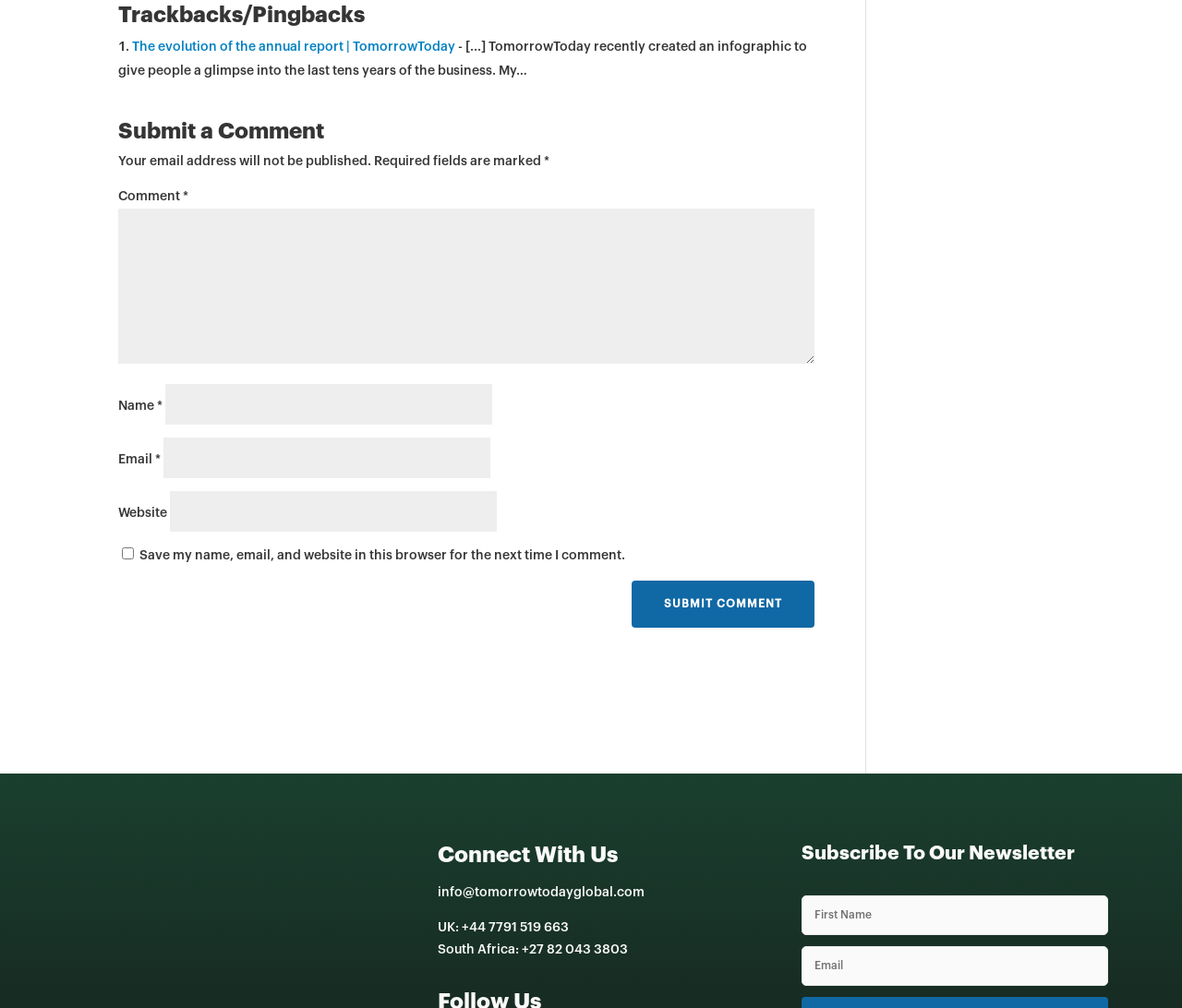What is the title of the first heading?
Using the image, answer in one word or phrase.

Trackbacks/Pingbacks